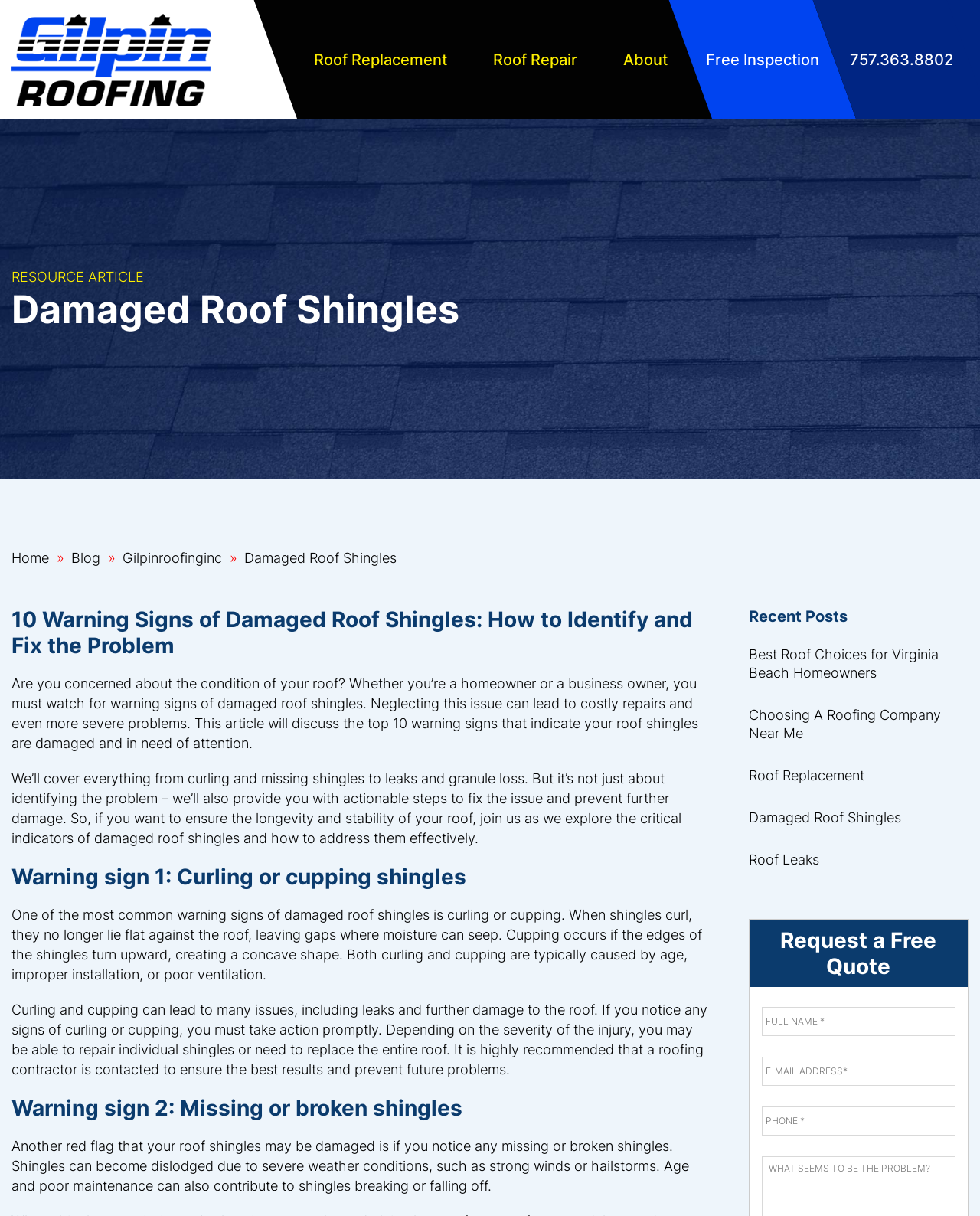Identify the bounding box coordinates of the region that needs to be clicked to carry out this instruction: "Enter your name in the input field". Provide these coordinates as four float numbers ranging from 0 to 1, i.e., [left, top, right, bottom].

[0.777, 0.828, 0.975, 0.852]